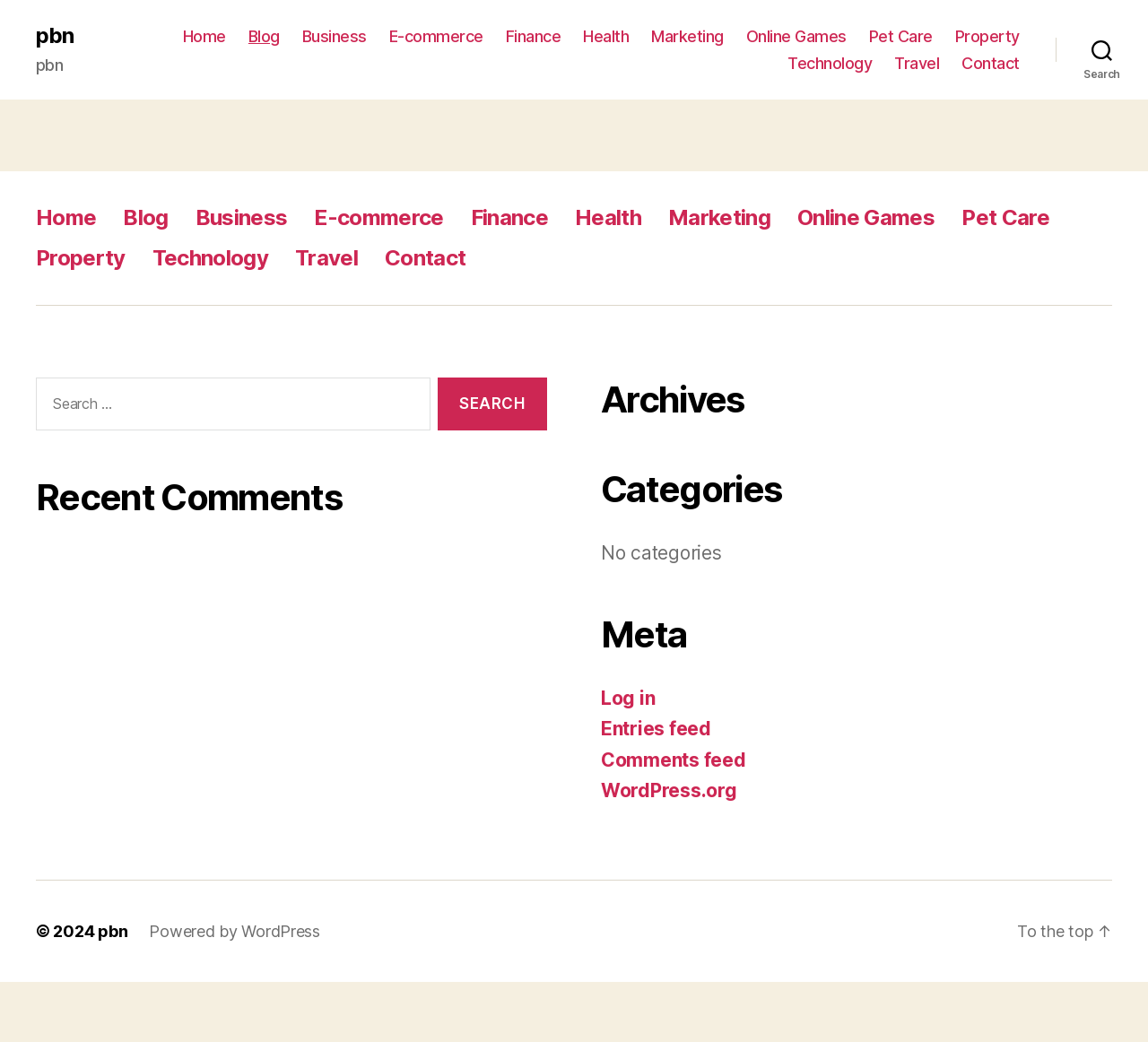Please determine the bounding box coordinates for the element that should be clicked to follow these instructions: "View recent comments".

[0.031, 0.456, 0.477, 0.499]